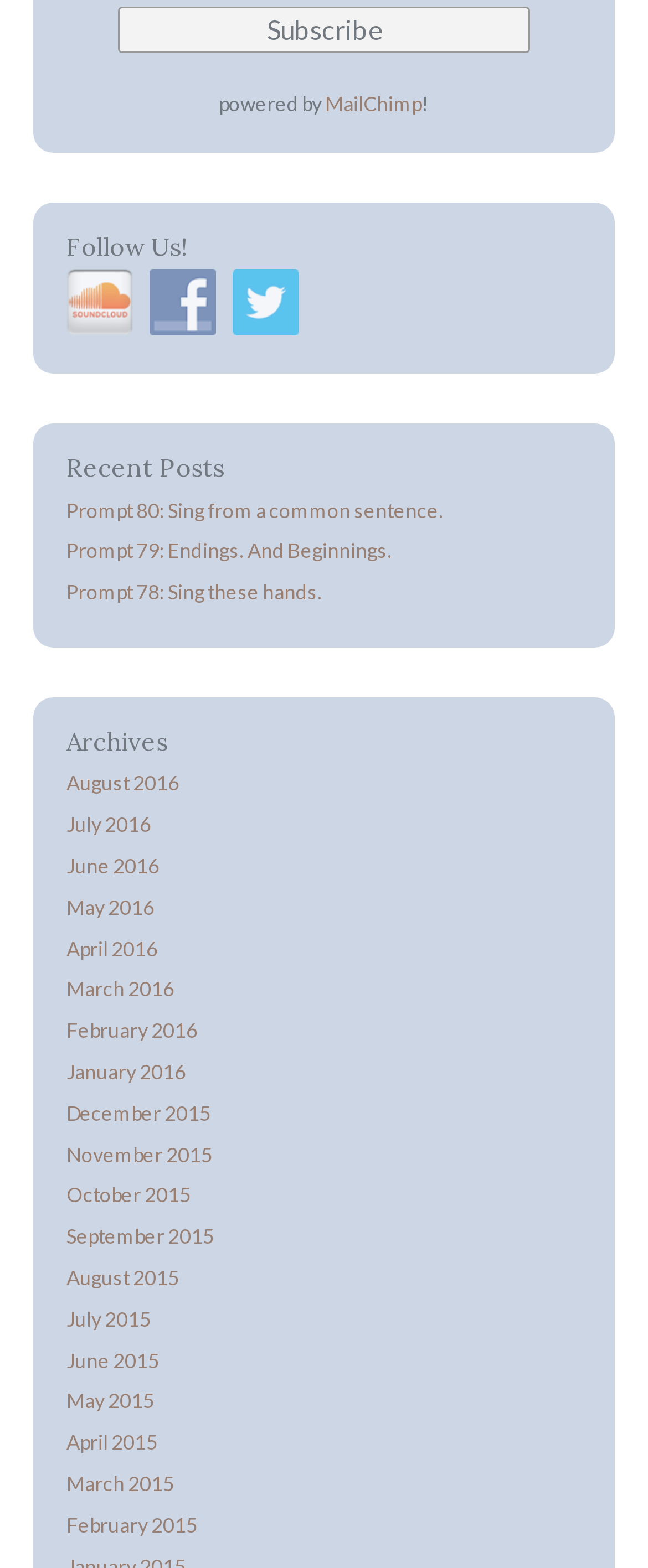Highlight the bounding box coordinates of the element you need to click to perform the following instruction: "View archives from August 2016."

[0.103, 0.488, 0.897, 0.514]